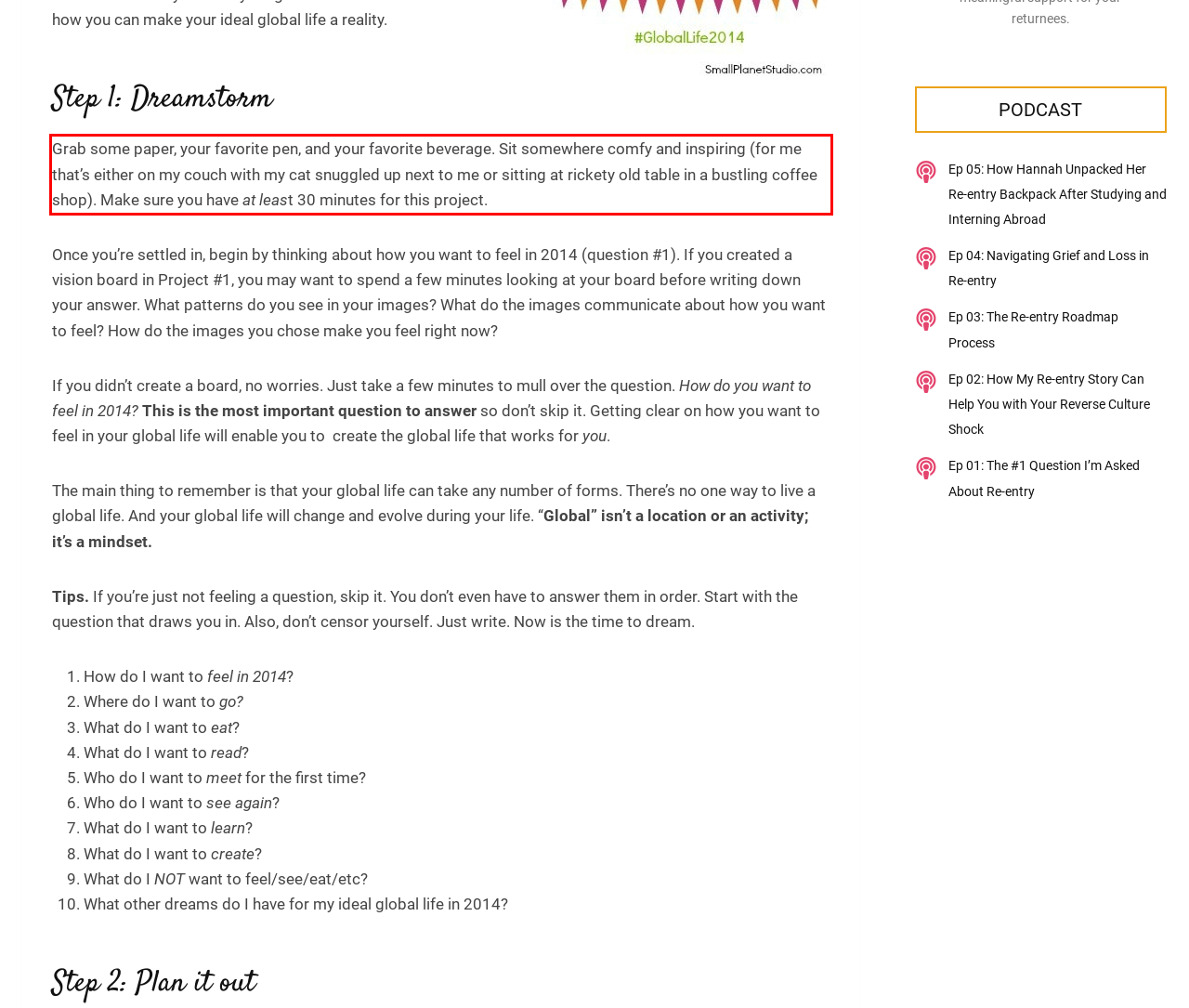Please use OCR to extract the text content from the red bounding box in the provided webpage screenshot.

Grab some paper, your favorite pen, and your favorite beverage. Sit somewhere comfy and inspiring (for me that’s either on my couch with my cat snuggled up next to me or sitting at rickety old table in a bustling coffee shop). Make sure you have at least 30 minutes for this project.